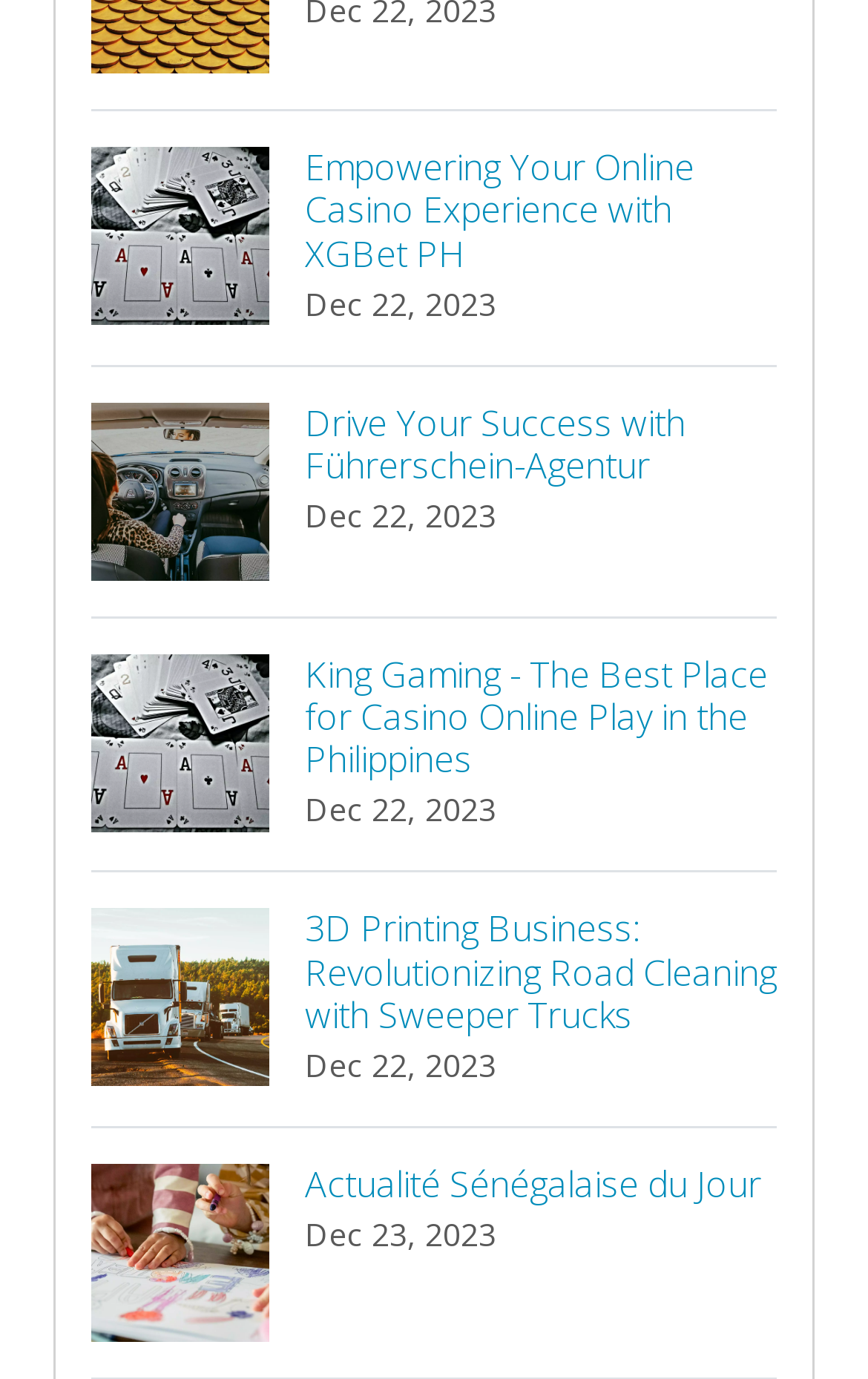Give a concise answer using one word or a phrase to the following question:
What is the name of the gaming platform mentioned in the third link?

King Gaming